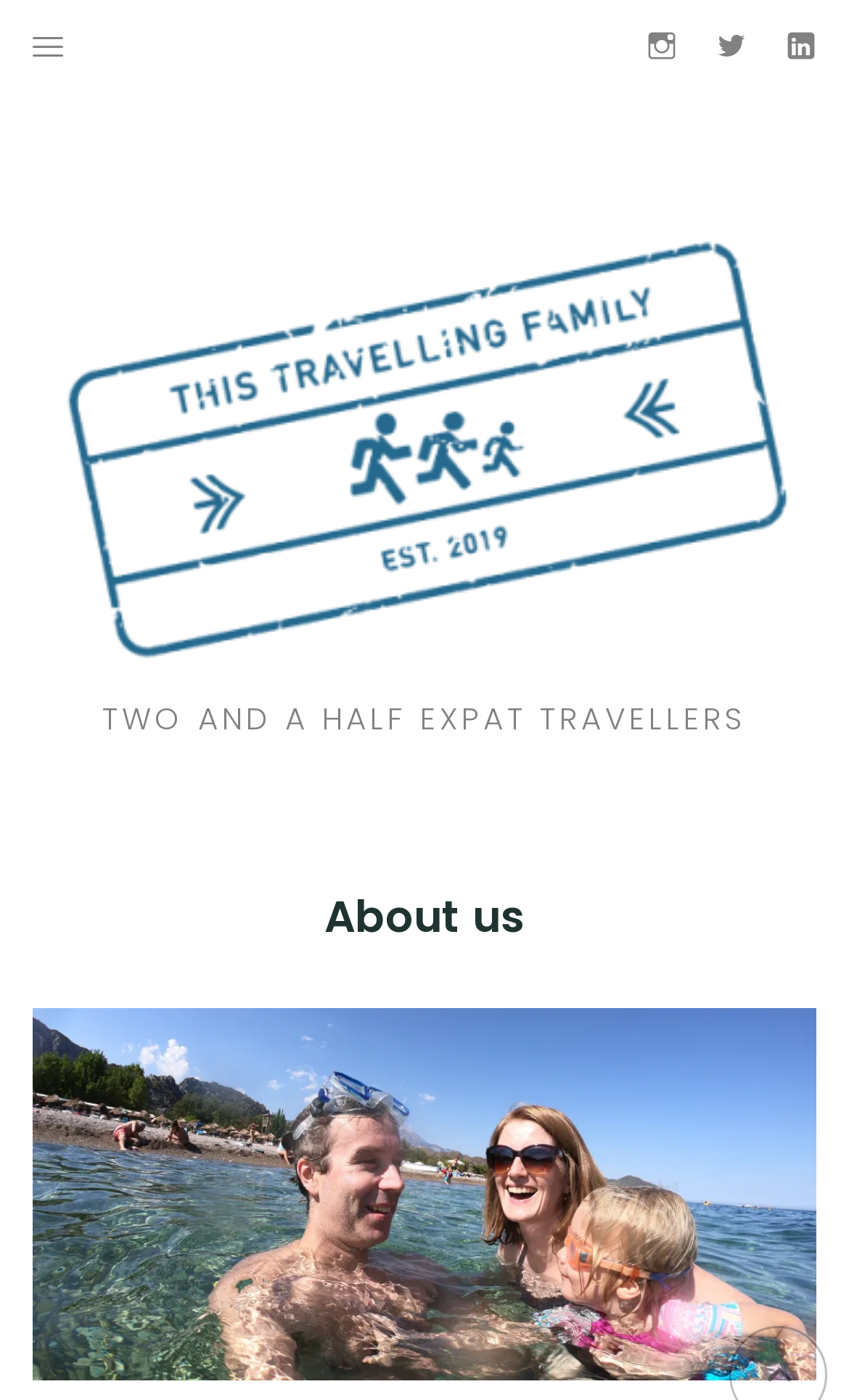What is the main topic of the webpage?
Using the visual information from the image, give a one-word or short-phrase answer.

Travel and family